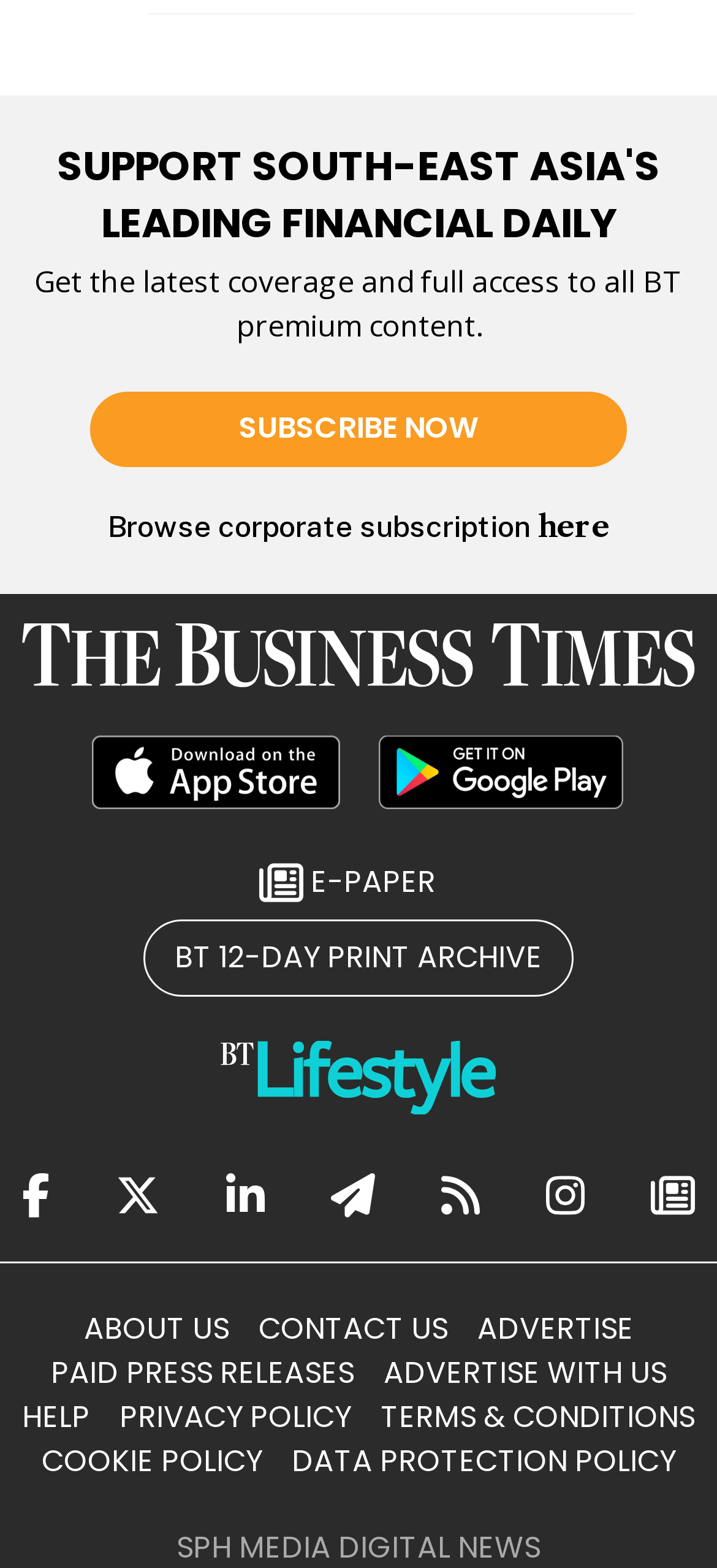Based on the element description "People", predict the bounding box coordinates of the UI element.

None